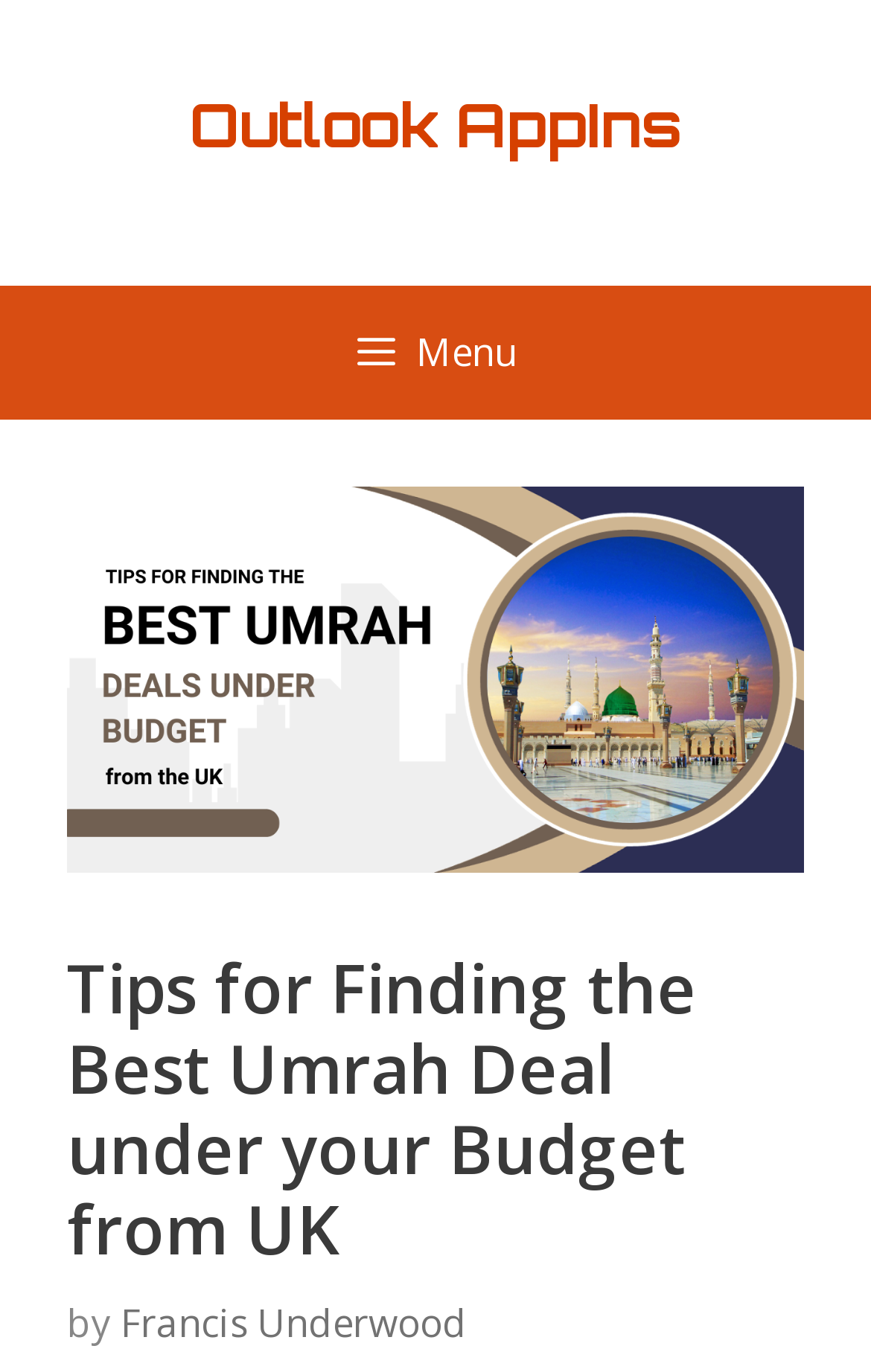Identify the bounding box of the UI element that matches this description: "Outlook AppIns".

[0.218, 0.063, 0.782, 0.119]